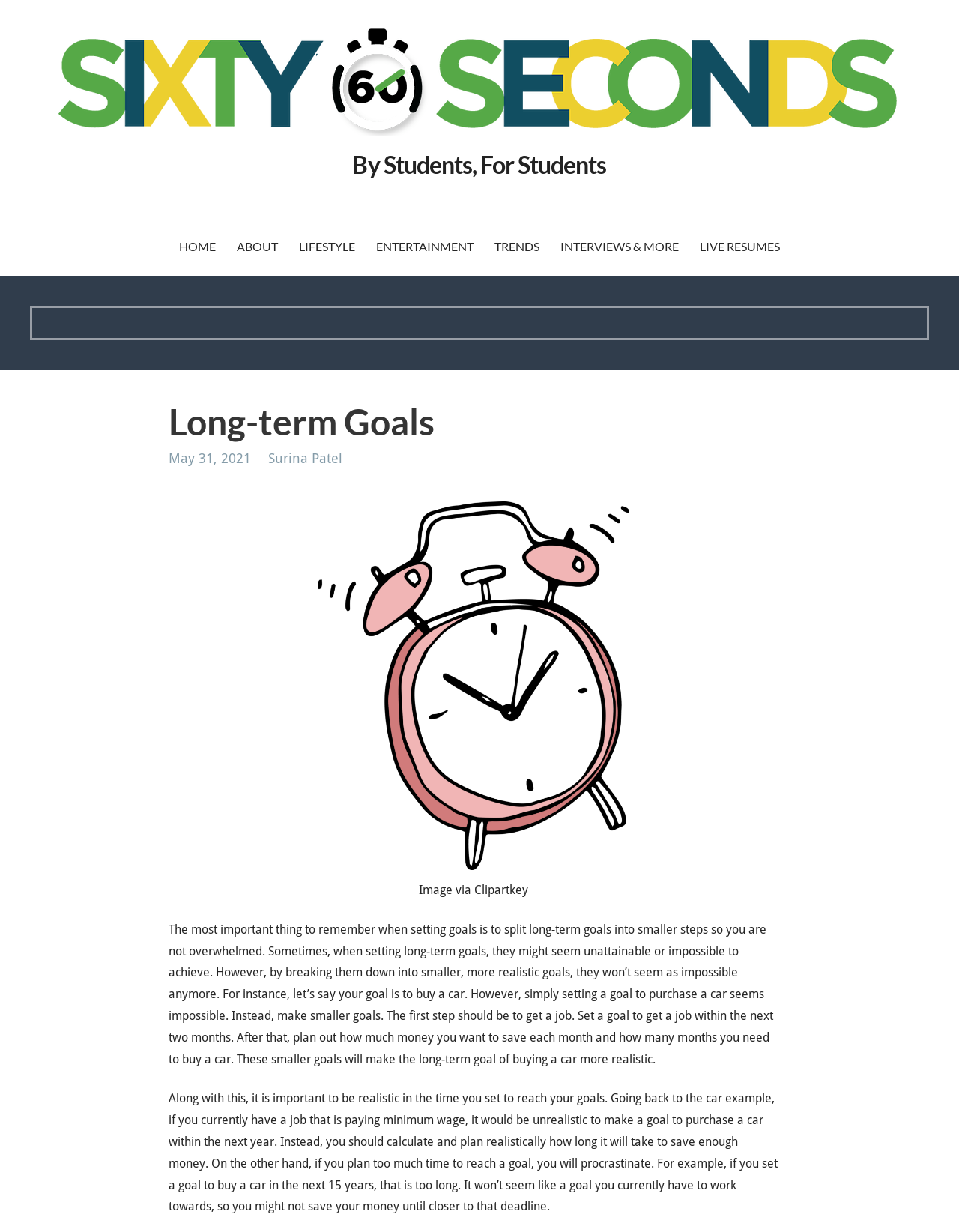What is the author of the article?
Utilize the information in the image to give a detailed answer to the question.

I found the author's name by looking at the link element with the text 'Surina Patel' which is located below the header 'Long-term Goals' and above the article content.